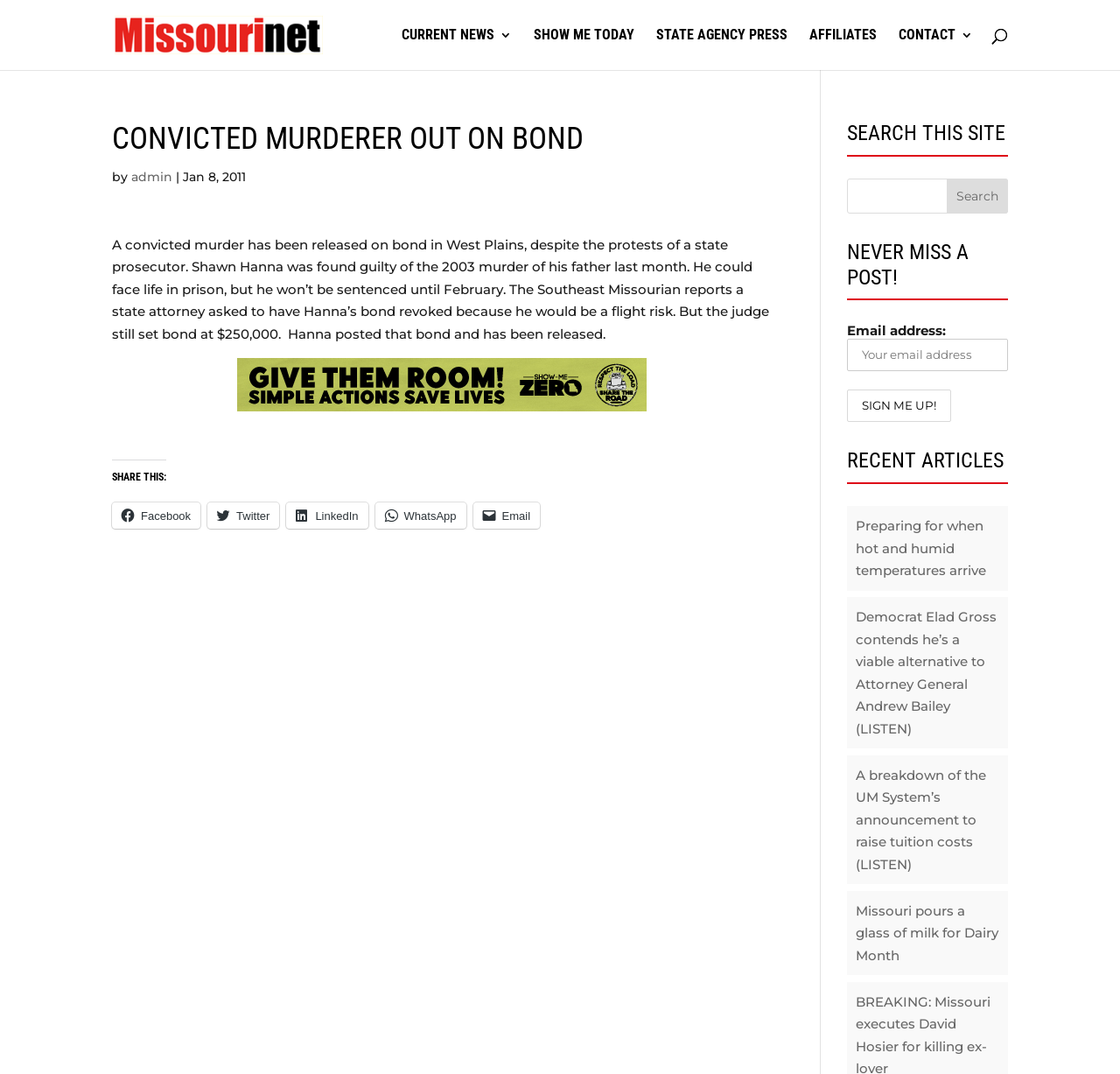Please locate the bounding box coordinates of the element that should be clicked to complete the given instruction: "Read the article about convicted murderer".

[0.1, 0.22, 0.687, 0.318]